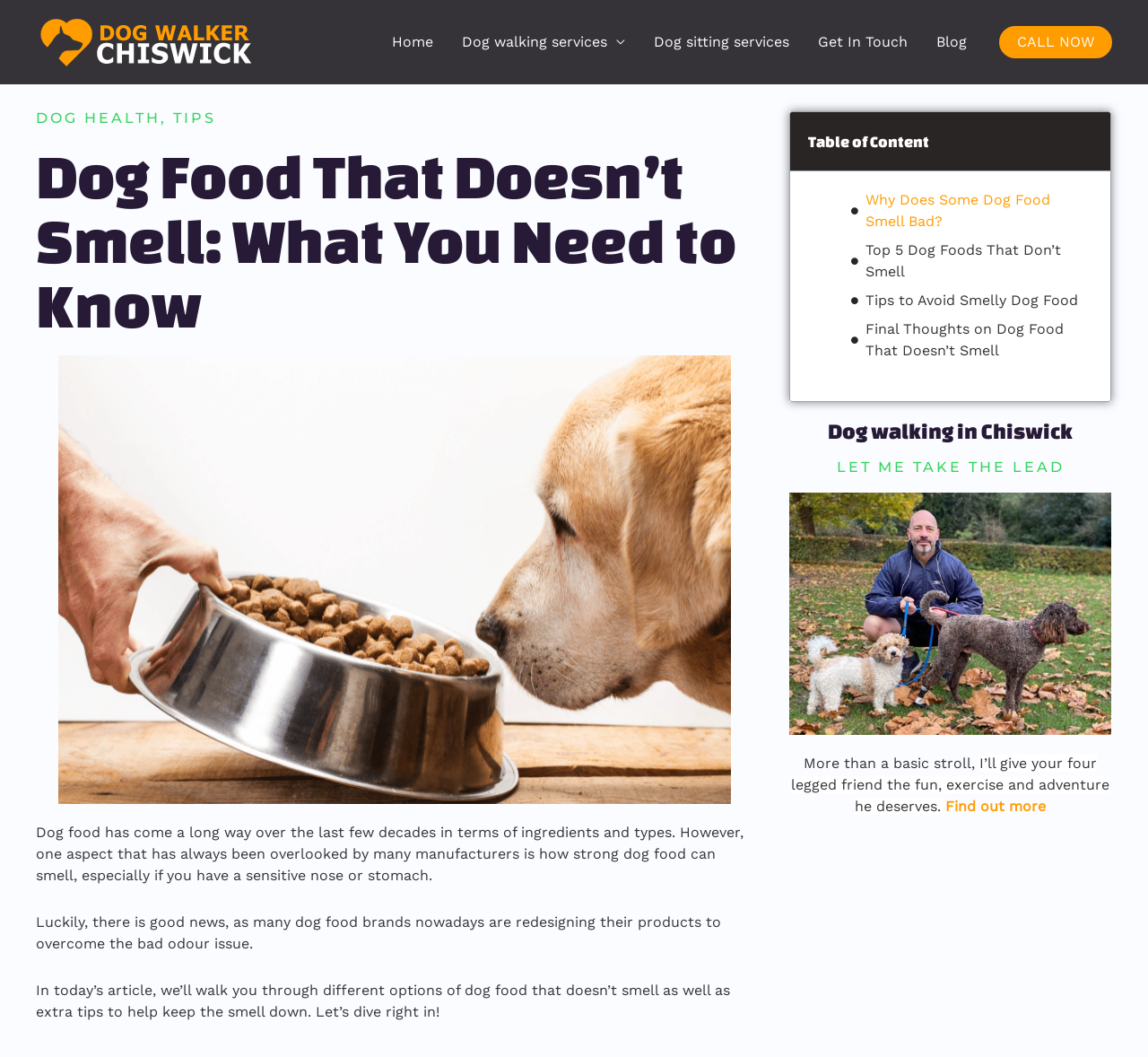Indicate the bounding box coordinates of the clickable region to achieve the following instruction: "Learn about 'Top 5 Dog Foods That Don’t Smell'."

[0.754, 0.227, 0.952, 0.268]